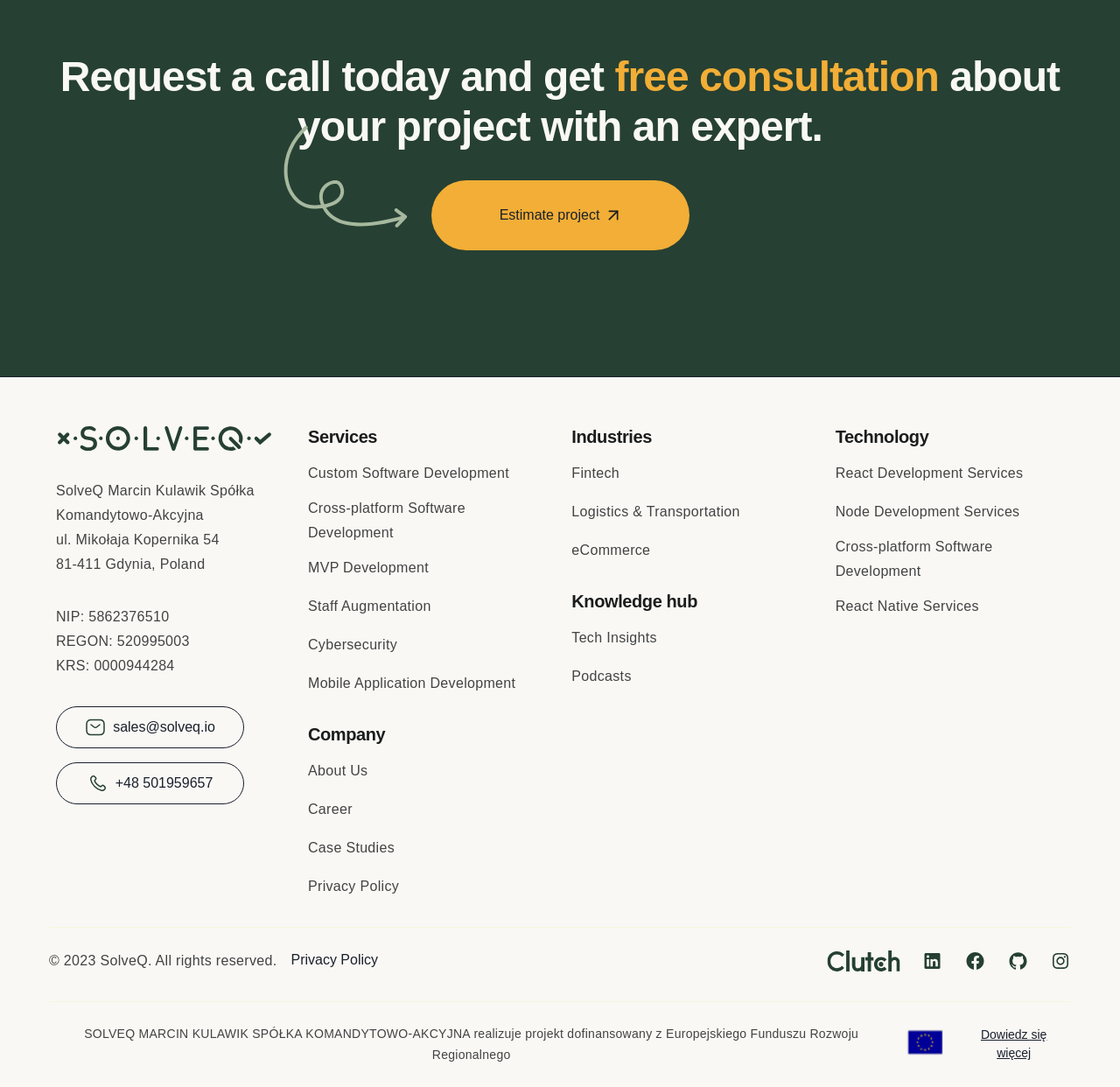Find the bounding box coordinates of the element to click in order to complete this instruction: "Read about Fintech". The bounding box coordinates must be four float numbers between 0 and 1, denoted as [left, top, right, bottom].

[0.51, 0.424, 0.553, 0.447]